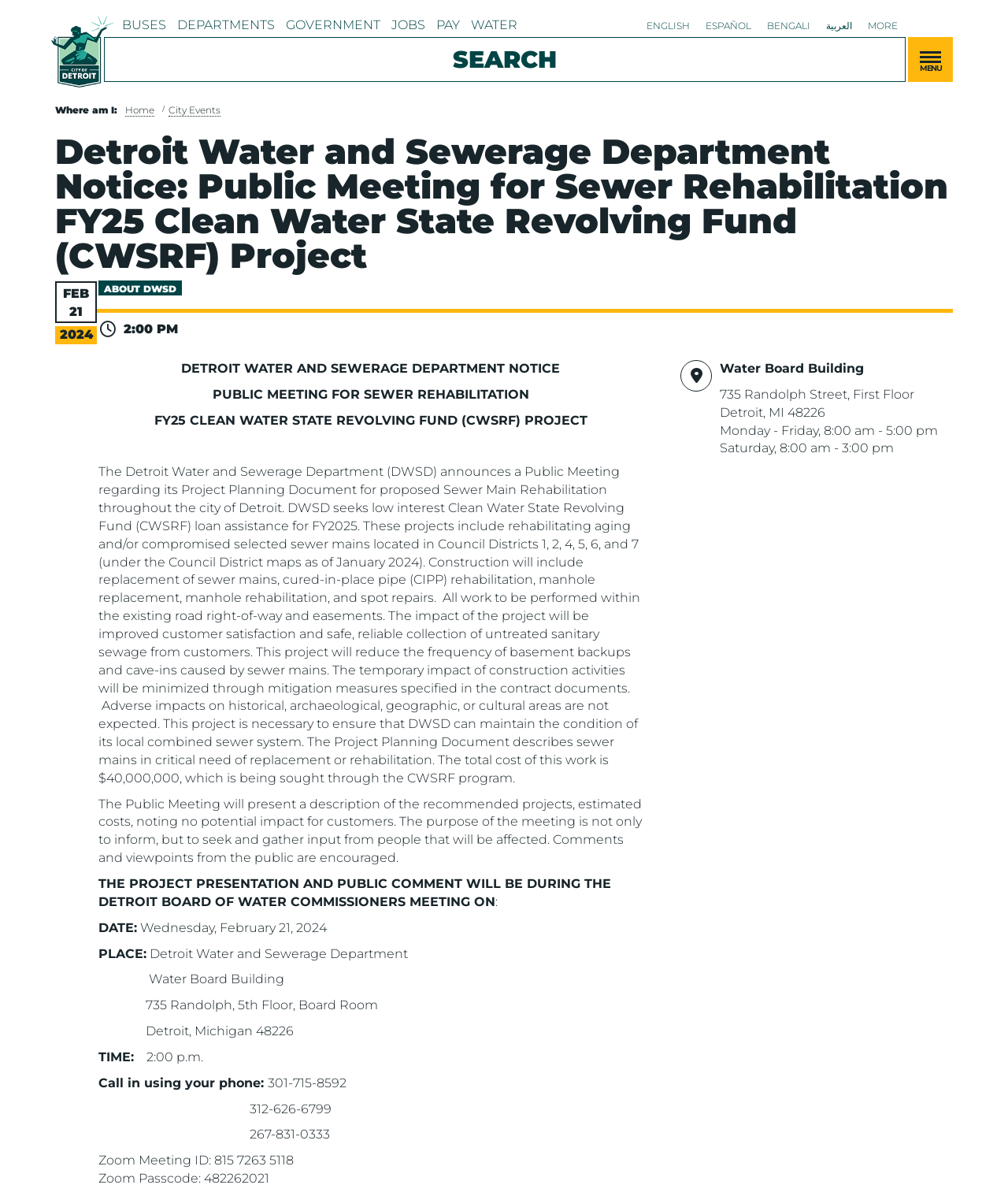What is the purpose of the Public Meeting?
With the help of the image, please provide a detailed response to the question.

The purpose of the Public Meeting can be inferred from the article section of the webpage, where it is mentioned that 'The purpose of the meeting is not only to inform, but to seek and gather input from people that will be affected.' This suggests that the meeting aims to inform the public about the project and also gather their input and feedback.